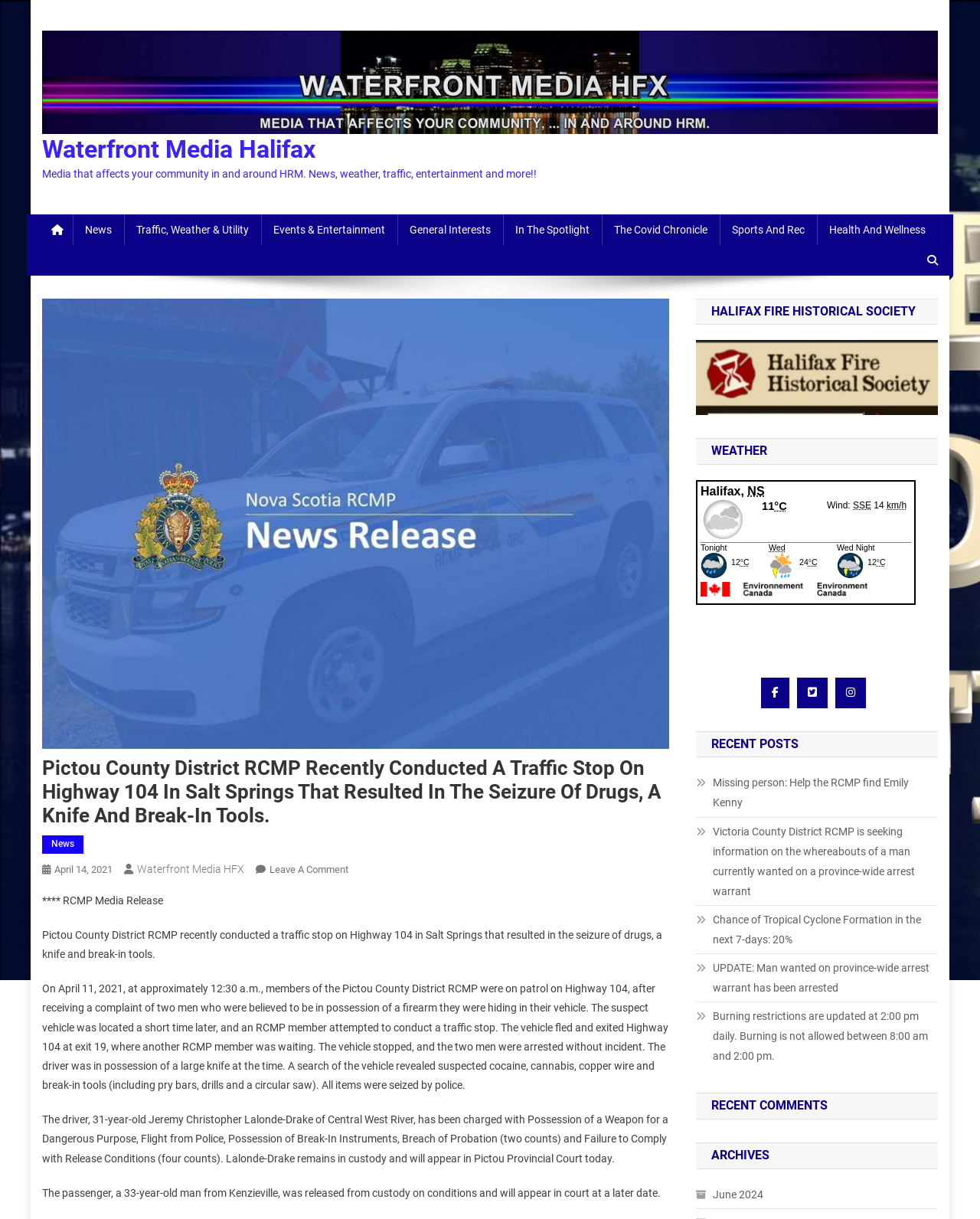Explain the webpage in detail.

This webpage appears to be a news article from Waterfront Media, a local news outlet in Halifax. The article's title, "Pictou County District RCMP recently conducted a traffic stop on Highway 104 in Salt Springs that resulted in the seizure of drugs, a knife and break-in tools," is prominently displayed at the top of the page.

Below the title, there is a horizontal menu with links to various sections of the website, including News, Traffic, Weather, and Entertainment. To the right of the menu, there is a small image of the Waterfront Media logo.

The main content of the article is divided into several paragraphs, which describe a traffic stop conducted by the Pictou County District RCMP. The article includes details about the incident, including the charges filed against the driver and passenger.

On the right-hand side of the page, there are several sections, including a weather forecast, recent posts, and recent comments. The weather forecast is displayed in an iframe and appears to be provided by Environment Canada. The recent posts section lists several news articles, each with a brief summary and a link to the full article. The recent comments section is not populated with any comments.

At the bottom of the page, there is a section titled "Archives" with a link to June 2024. There are also several social media links, including Facebook, Twitter, and Instagram.

Throughout the page, there are several images, including the Waterfront Media logo, a Facebook icon, and a Twitter icon. The overall layout of the page is clean and easy to navigate, with clear headings and concise text.